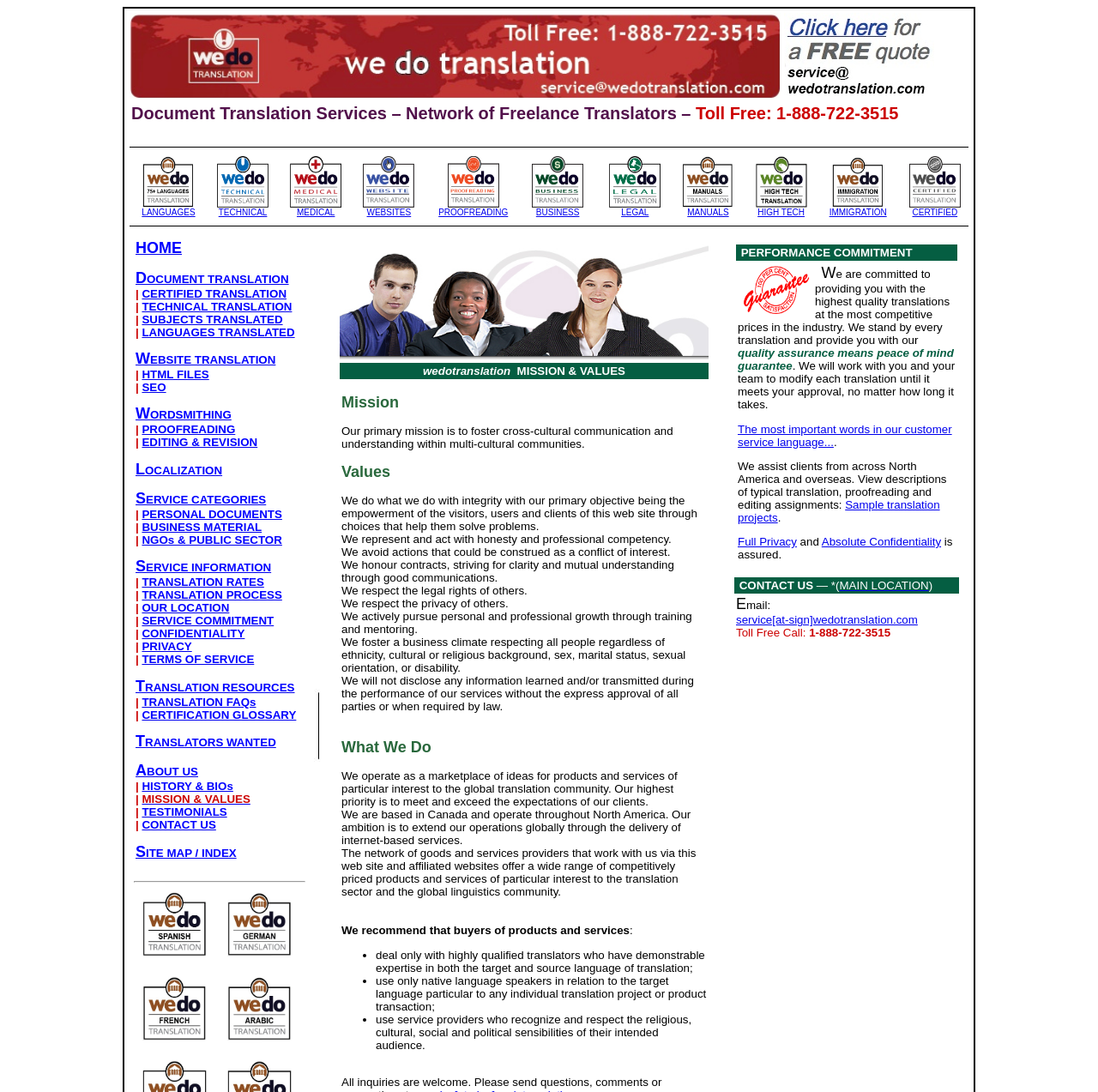Please locate the clickable area by providing the bounding box coordinates to follow this instruction: "Explore 75+ languages document translation services".

[0.13, 0.181, 0.177, 0.192]